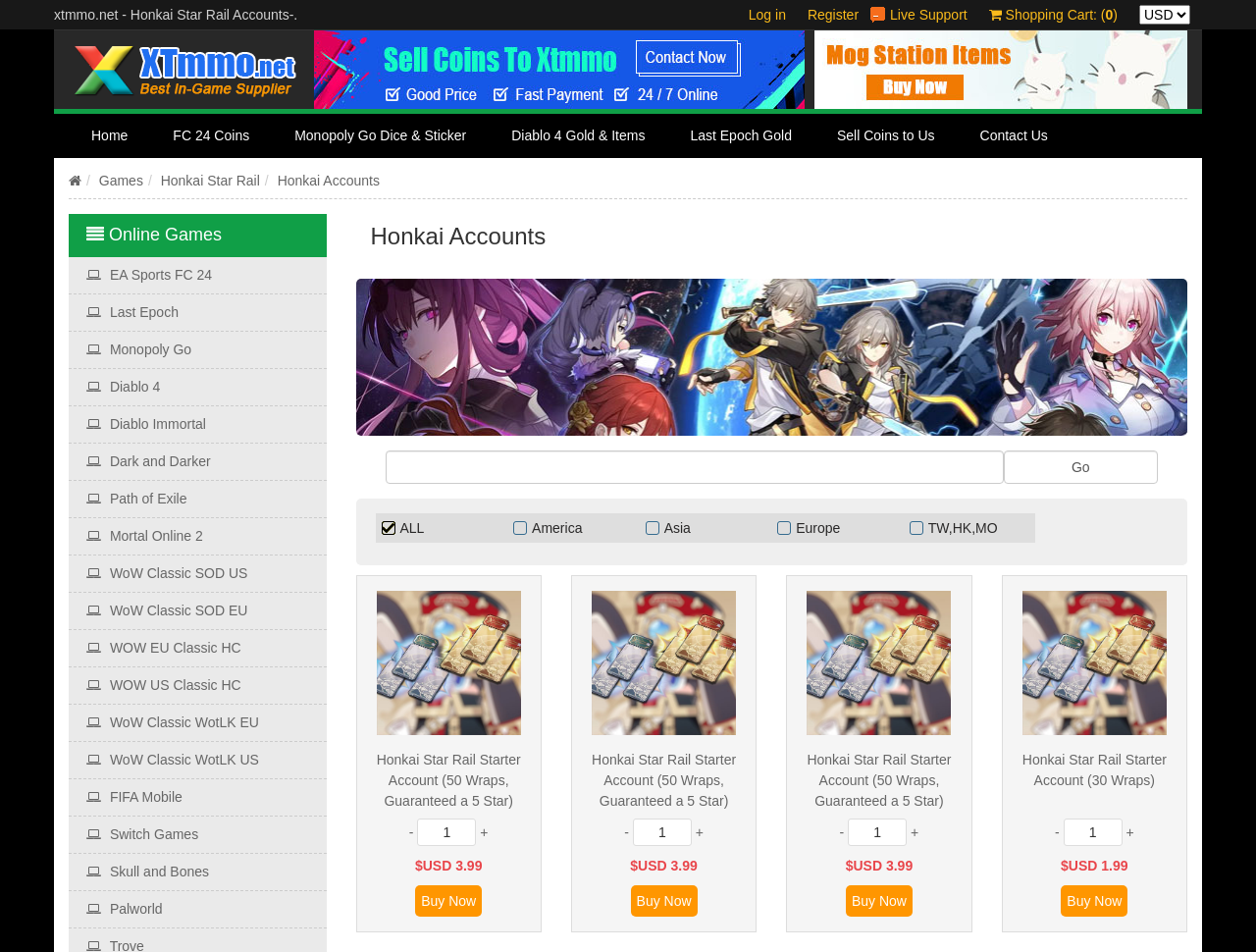What is the minimum number of wraps guaranteed in a Honkai Star Rail Starter Account?
Provide a detailed answer to the question, using the image to inform your response.

I found the minimum number of wraps guaranteed in a Honkai Star Rail Starter Account by looking at the heading of the account, which says 'Honkai Star Rail Starter Account (50 Wraps, Guaranteed a 5 Star)'.